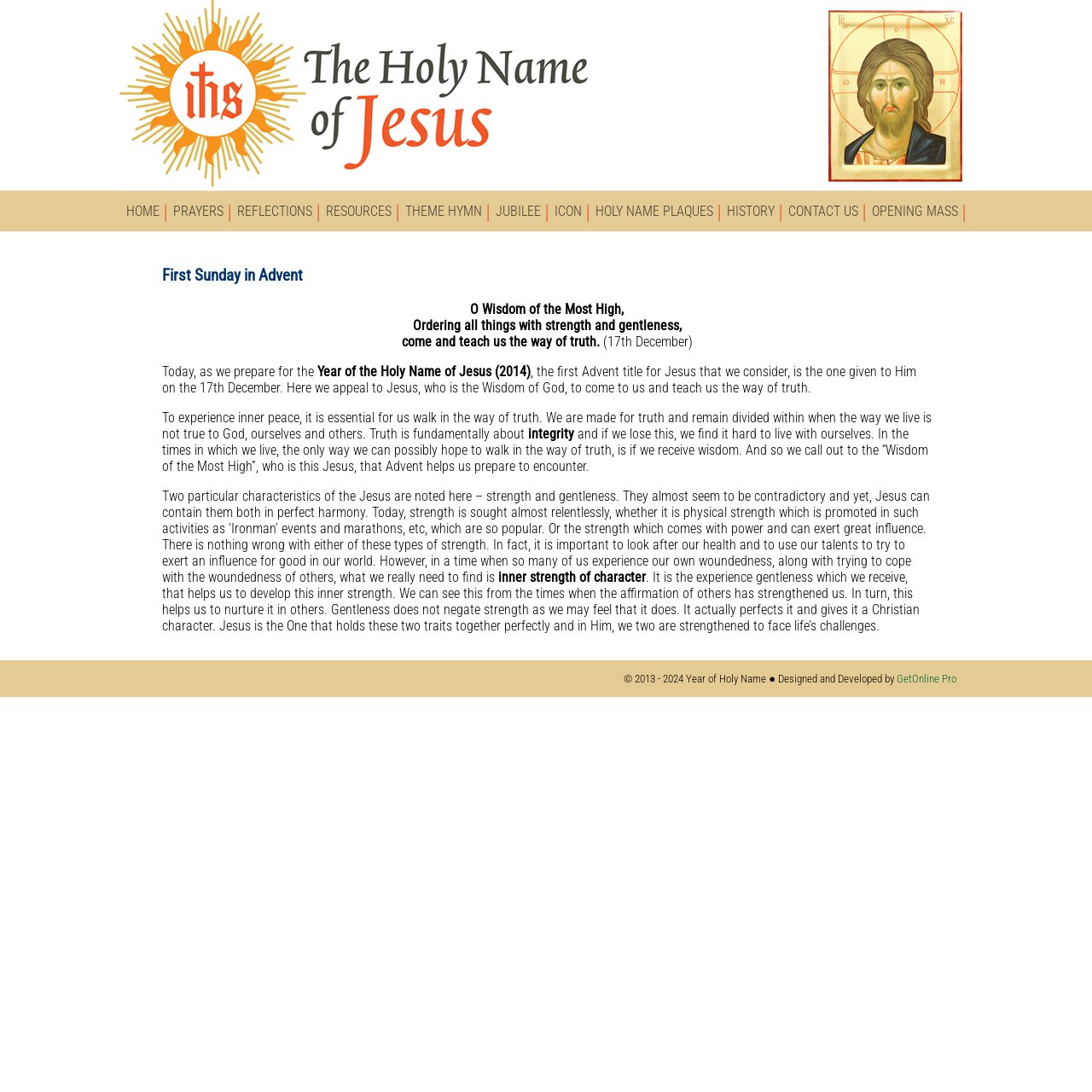Determine the bounding box coordinates for the clickable element required to fulfill the instruction: "Click the CONTACT US link". Provide the coordinates as four float numbers between 0 and 1, i.e., [left, top, right, bottom].

[0.716, 0.174, 0.792, 0.212]